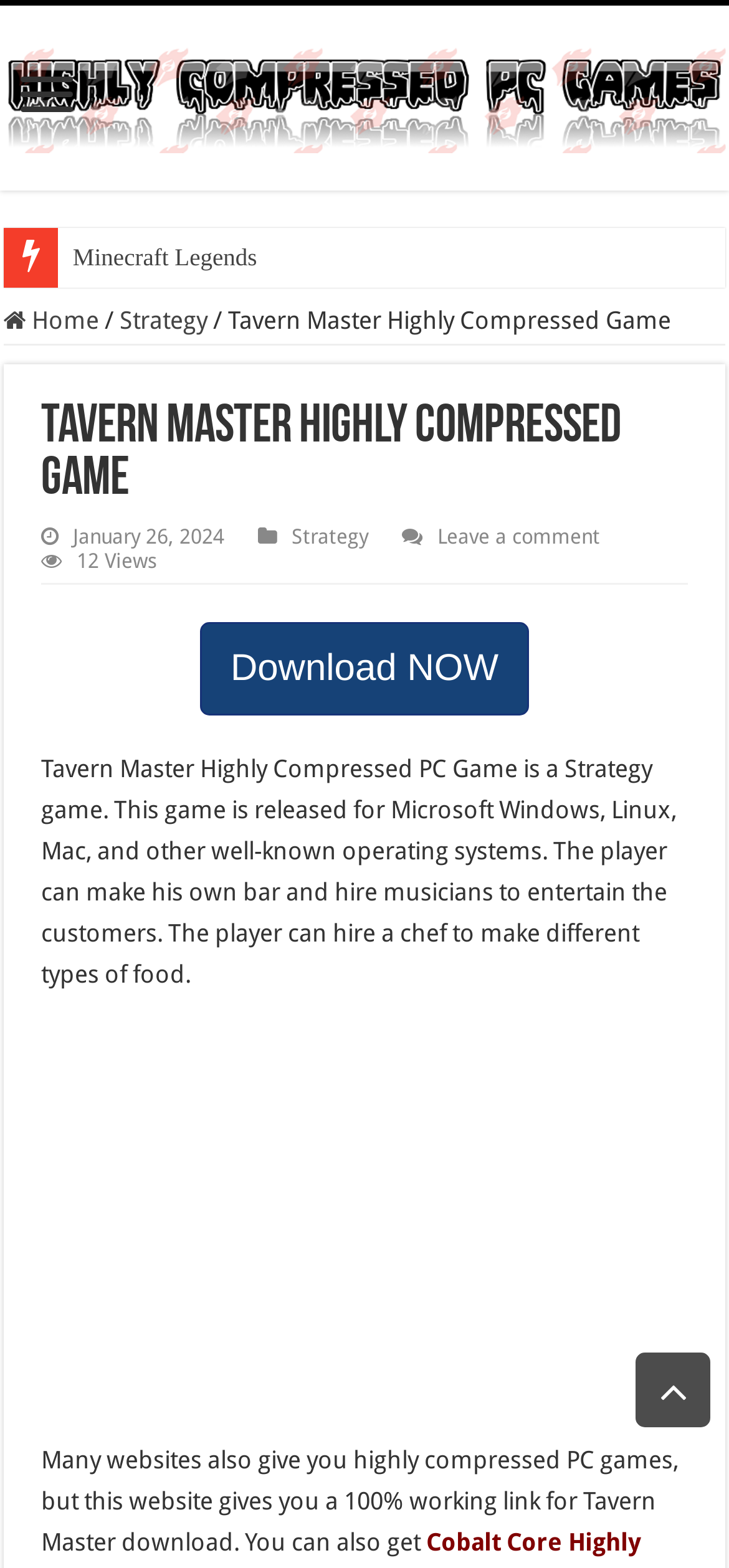What type of game is Tavern Master?
Please provide a detailed and comprehensive answer to the question.

The webpage describes Tavern Master as a 'Strategy game', which indicates its game type.